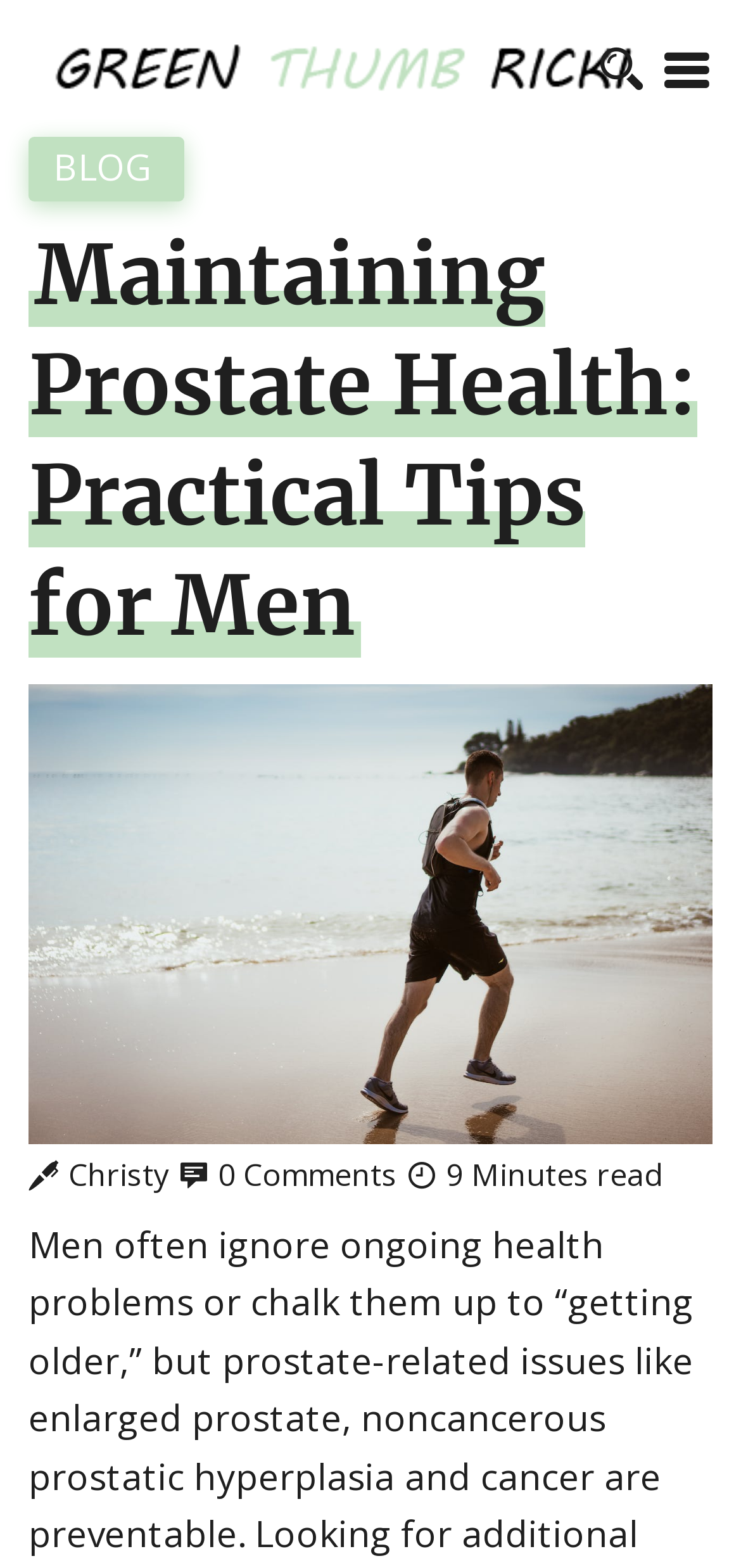What is the estimated reading time of the blog post?
Using the screenshot, give a one-word or short phrase answer.

9 Minutes